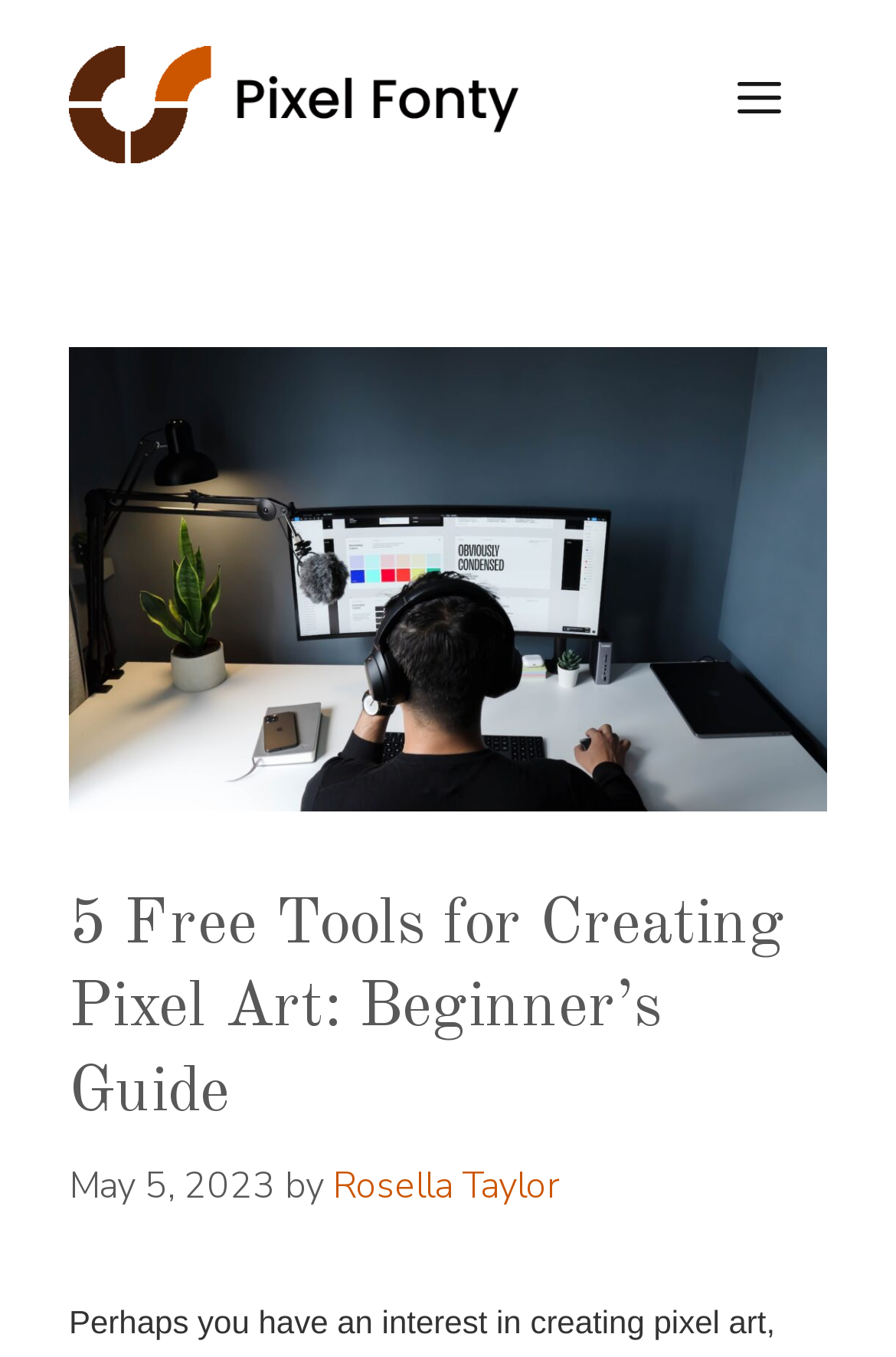Describe every aspect of the webpage comprehensively.

The webpage is about pixel art, specifically providing information on free tools for creating pixel art, as indicated by the title "5 Free Tools for Creating Pixel Art: Beginner's Guide". 

At the top of the page, there is a banner that spans the entire width, containing a link to "Pixel Fonty" with an accompanying image of the same name. To the right of the banner, there is a navigation menu toggle button labeled "Menu" that controls a slide-out menu.

Below the banner, there is a large image related to graphic design, taking up most of the width. Above this image, there is a header section containing the main title of the webpage, "5 Free Tools for Creating Pixel Art: Beginner's Guide", in a large font size. 

To the right of the title, there is a timestamp indicating the publication date, "May 5, 2023", followed by the author's name, "Rosella Taylor", in a smaller font size.